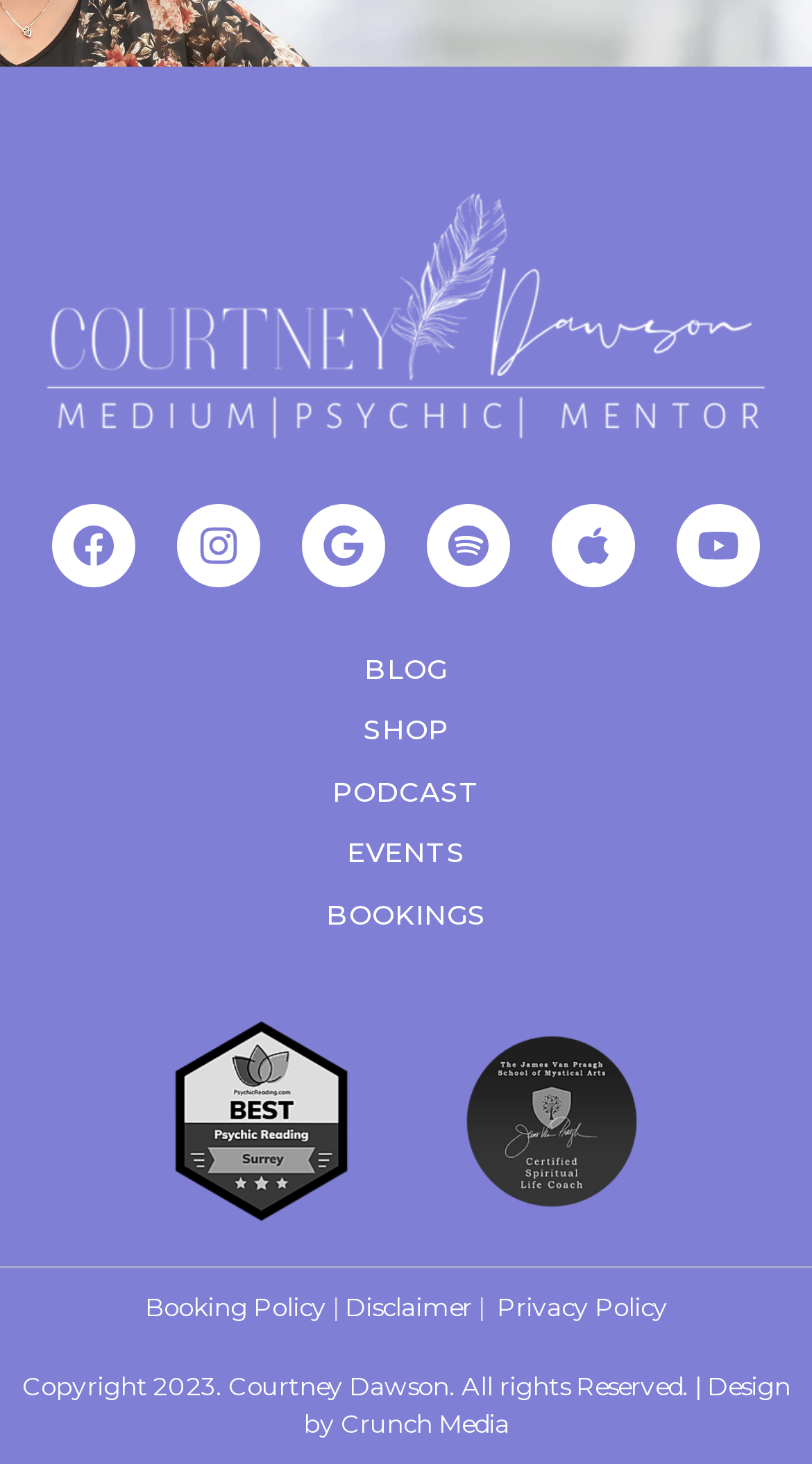Pinpoint the bounding box coordinates of the element to be clicked to execute the instruction: "check Privacy Policy".

[0.612, 0.882, 0.822, 0.903]